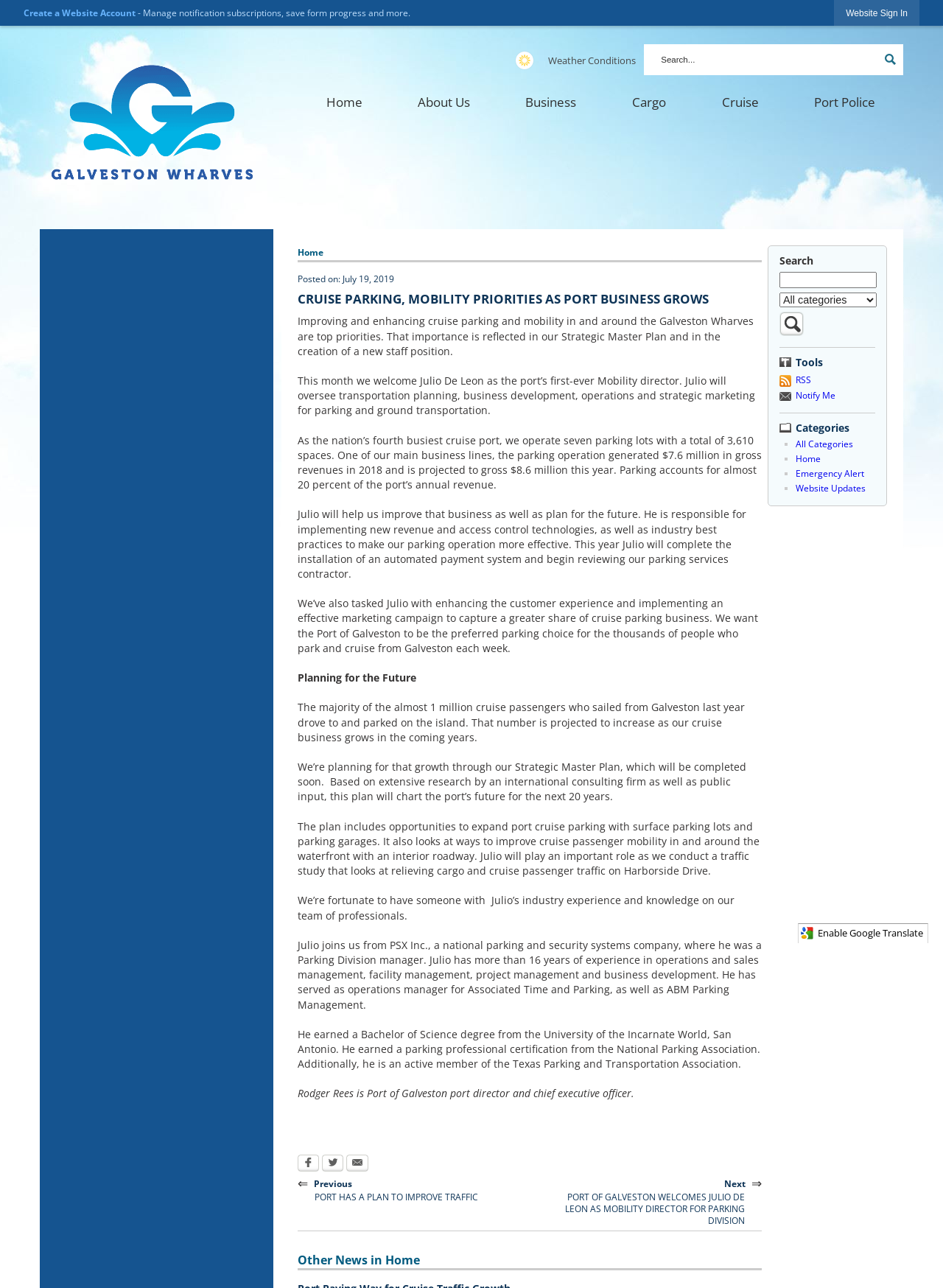Kindly respond to the following question with a single word or a brief phrase: 
What is the name of the new Mobility director?

Julio De Leon